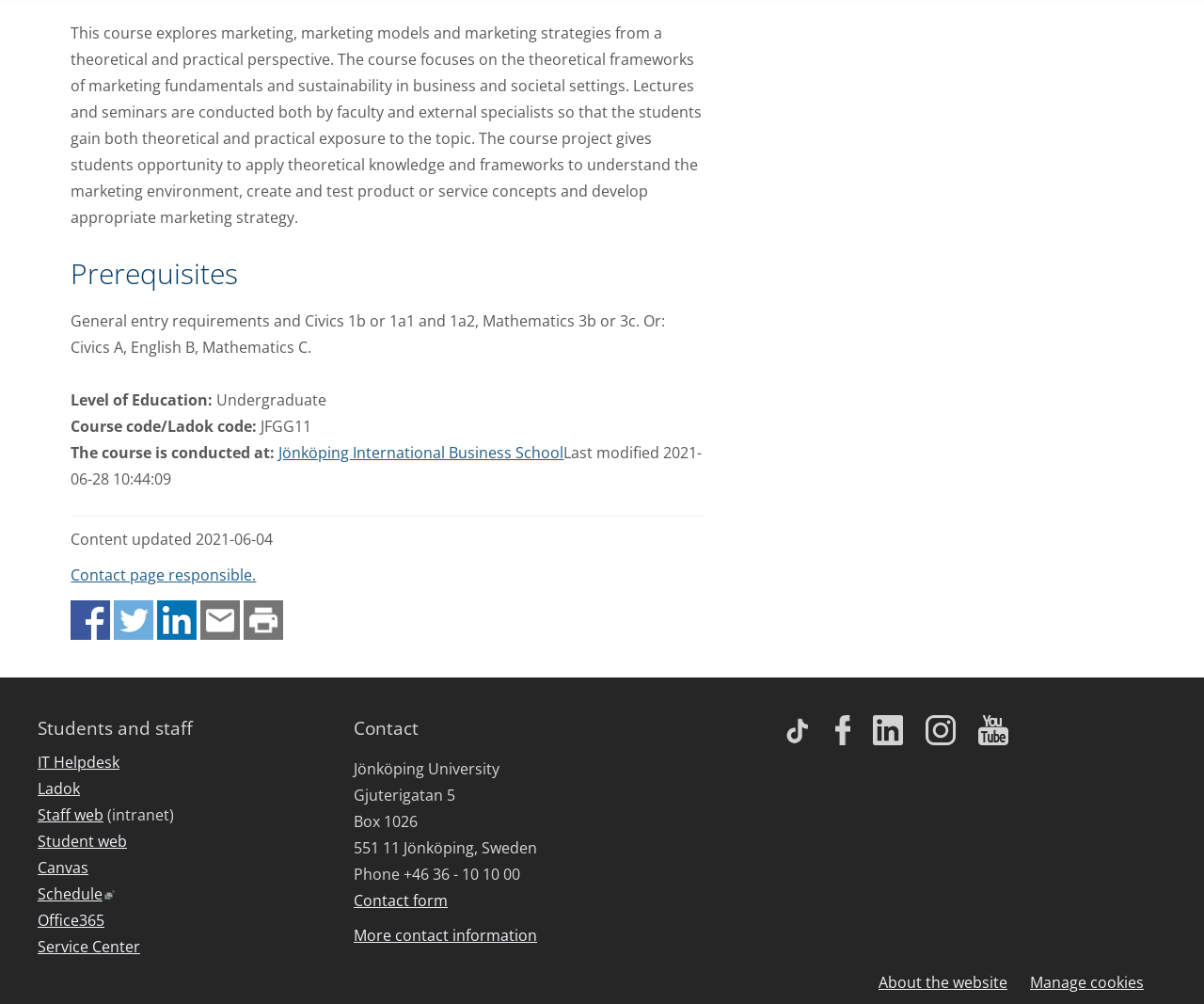What is the course code of the course?
Craft a detailed and extensive response to the question.

The course code can be found in the section that lists the course details, where it is mentioned as 'Course code/Ladok code:' followed by the code 'JFGG11'.